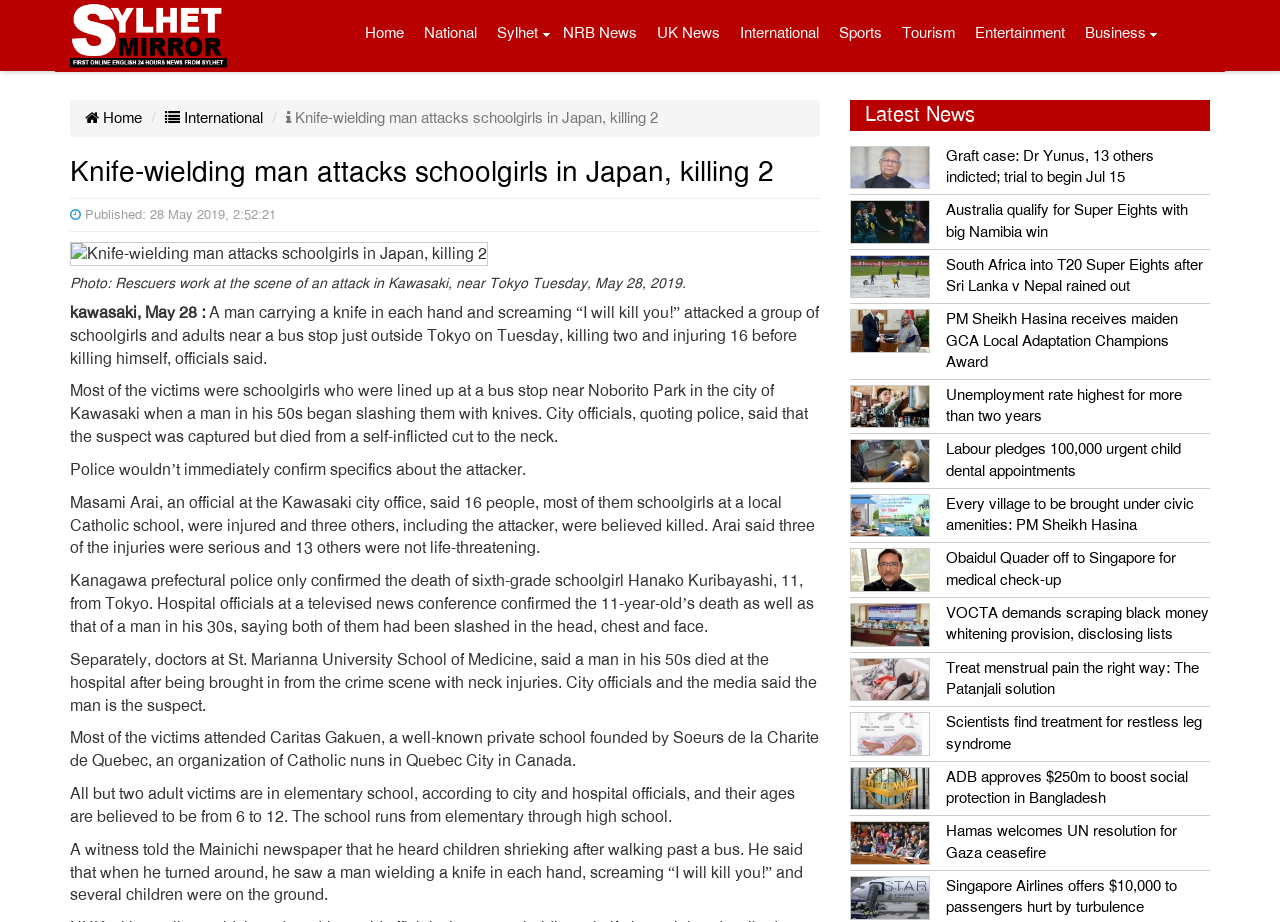Identify the bounding box for the described UI element. Provide the coordinates in (top-left x, top-left y, bottom-right x, bottom-right y) format with values ranging from 0 to 1: IP Knowledge

None